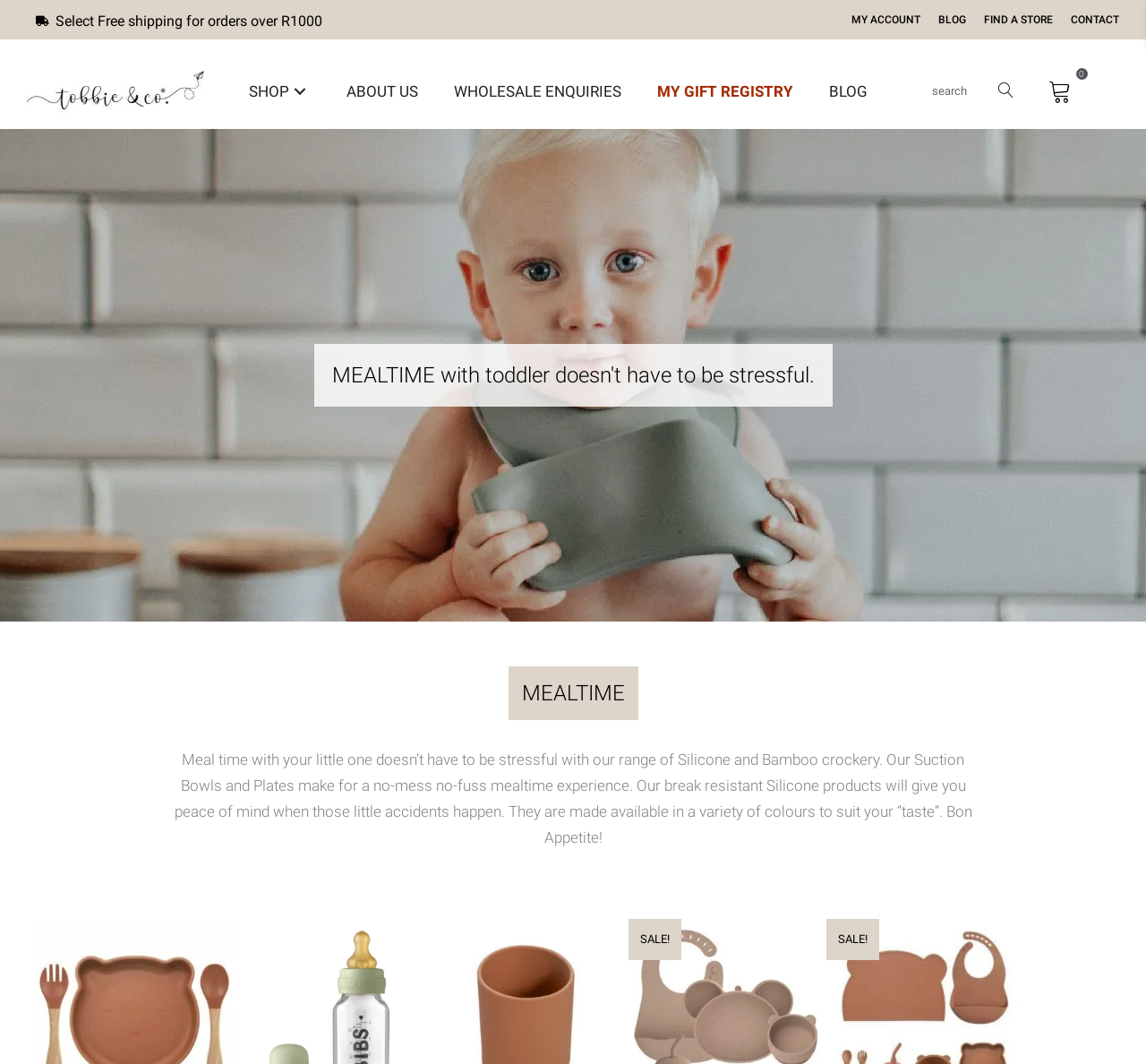Use a single word or phrase to answer the question:
What type of products are featured on this website?

Silicone and Bamboo crockery